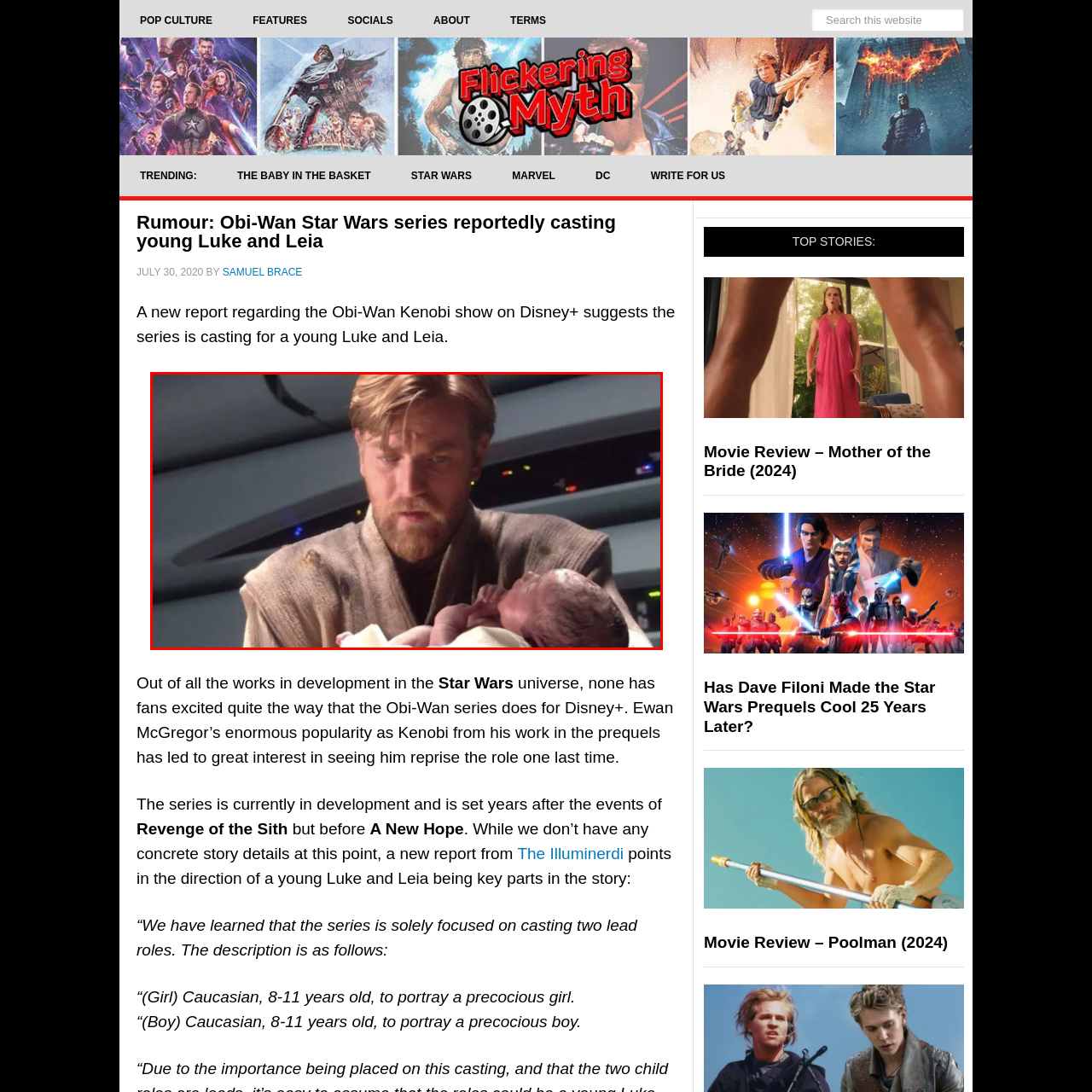Focus on the highlighted area in red, What is the setting of the scene in the image? Answer using a single word or phrase.

Futuristic environment